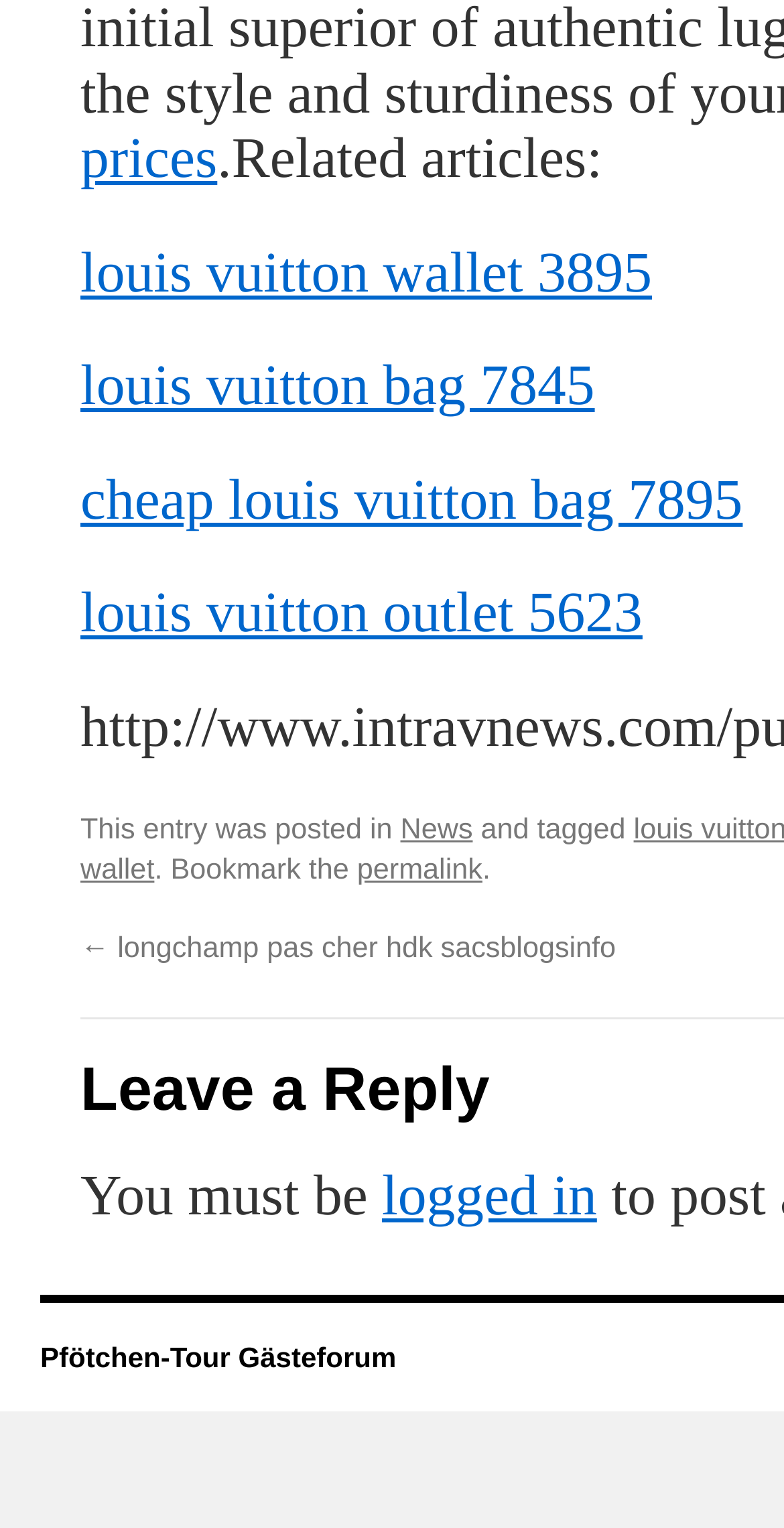What is the category of the article?
Refer to the image and answer the question using a single word or phrase.

News